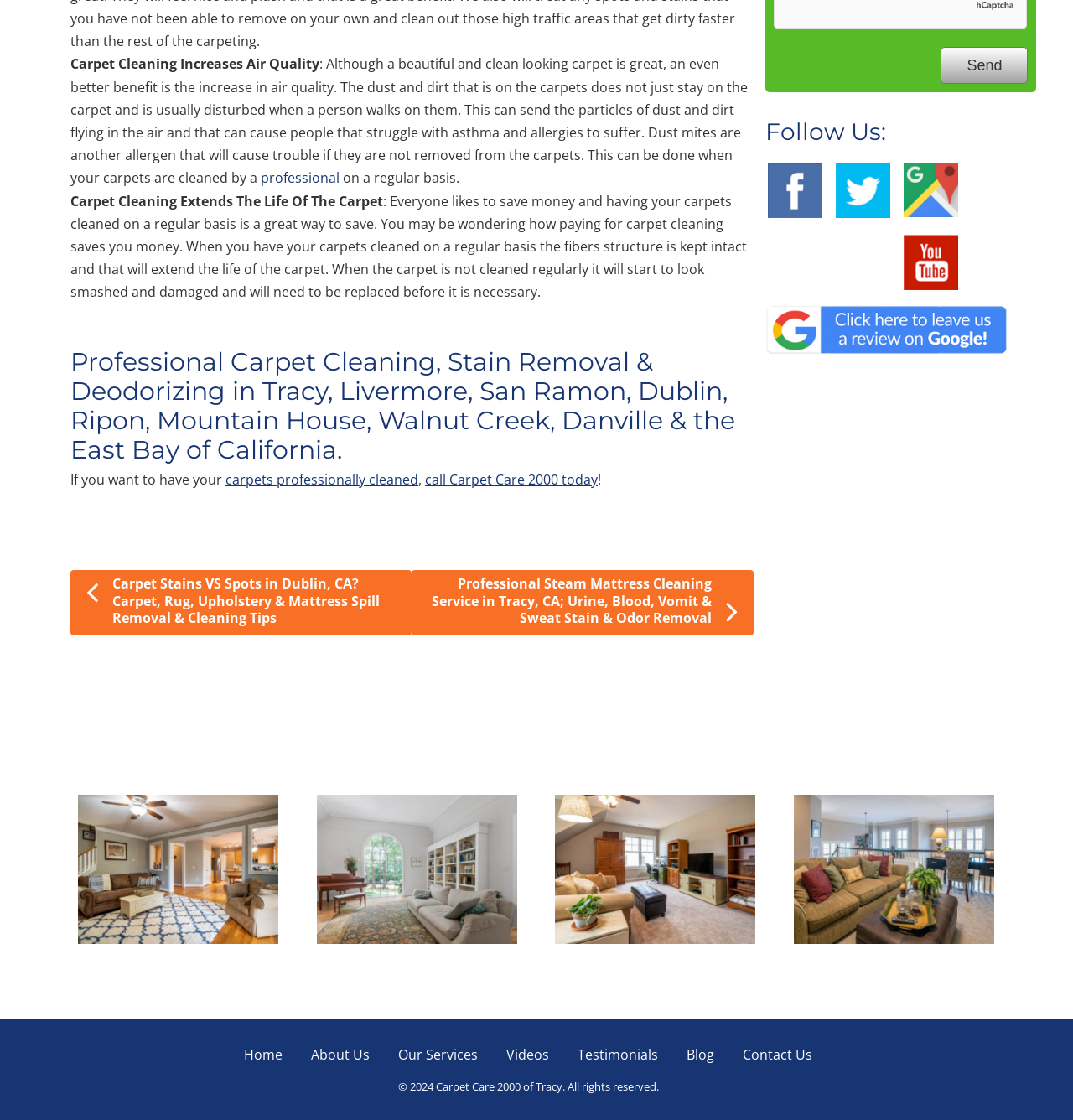Using the format (top-left x, top-left y, bottom-right x, bottom-right y), and given the element description, identify the bounding box coordinates within the screenshot: Carpet Repair & Installation

[0.553, 0.853, 0.668, 0.89]